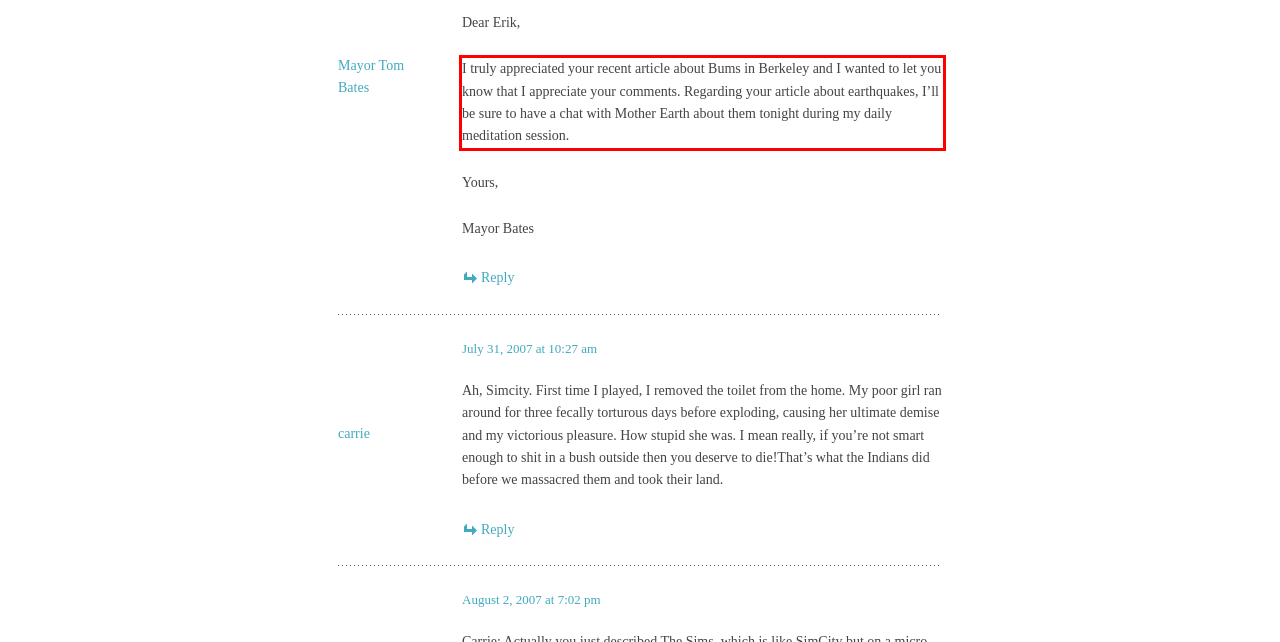Please analyze the screenshot of a webpage and extract the text content within the red bounding box using OCR.

I truly appreciated your recent article about Bums in Berkeley and I wanted to let you know that I appreciate your comments. Regarding your article about earthquakes, I’ll be sure to have a chat with Mother Earth about them tonight during my daily meditation session.